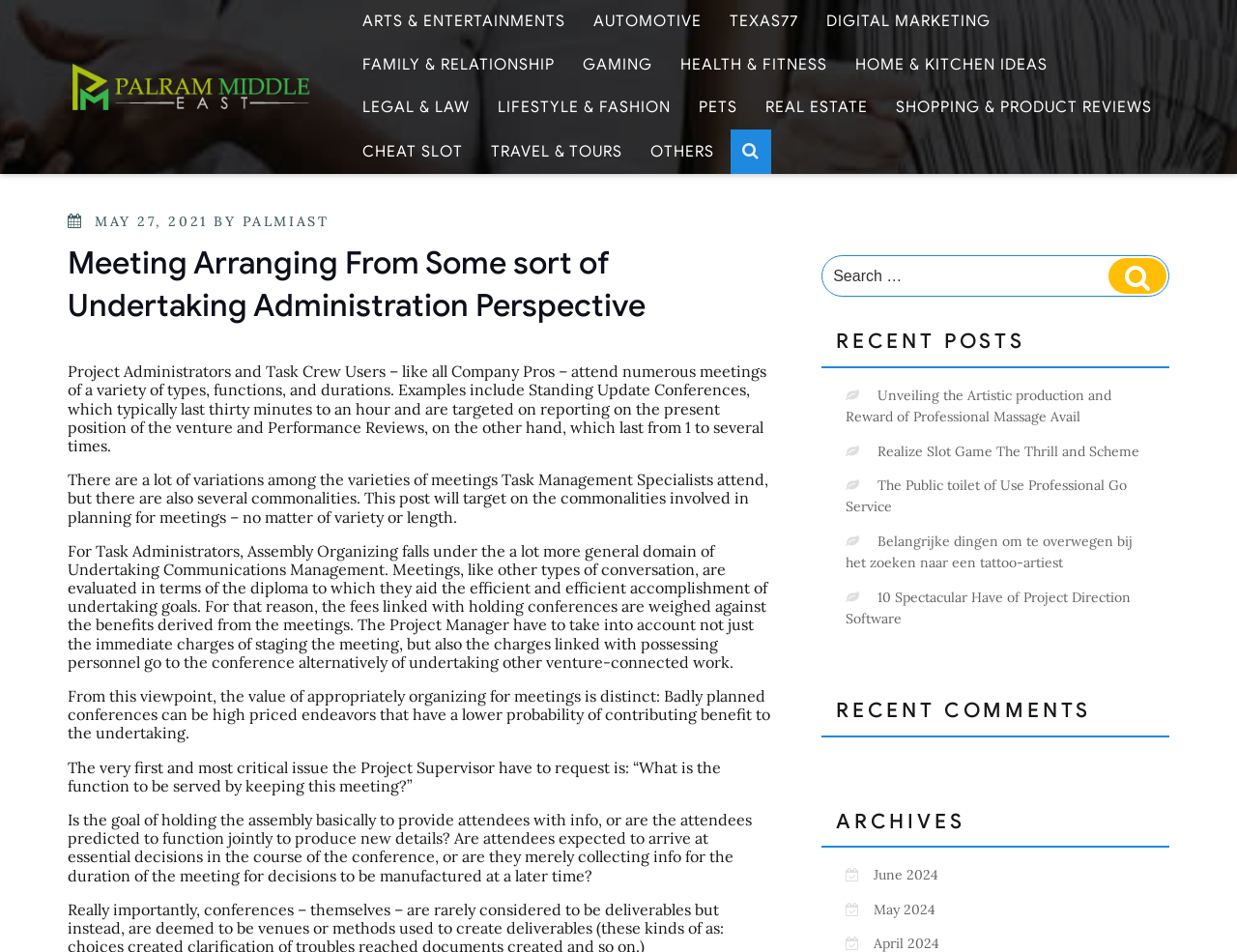Please give the bounding box coordinates of the area that should be clicked to fulfill the following instruction: "Click on the 'ARTS & ENTERTAINMENTS' link". The coordinates should be in the format of four float numbers from 0 to 1, i.e., [left, top, right, bottom].

[0.283, 0.0, 0.466, 0.045]